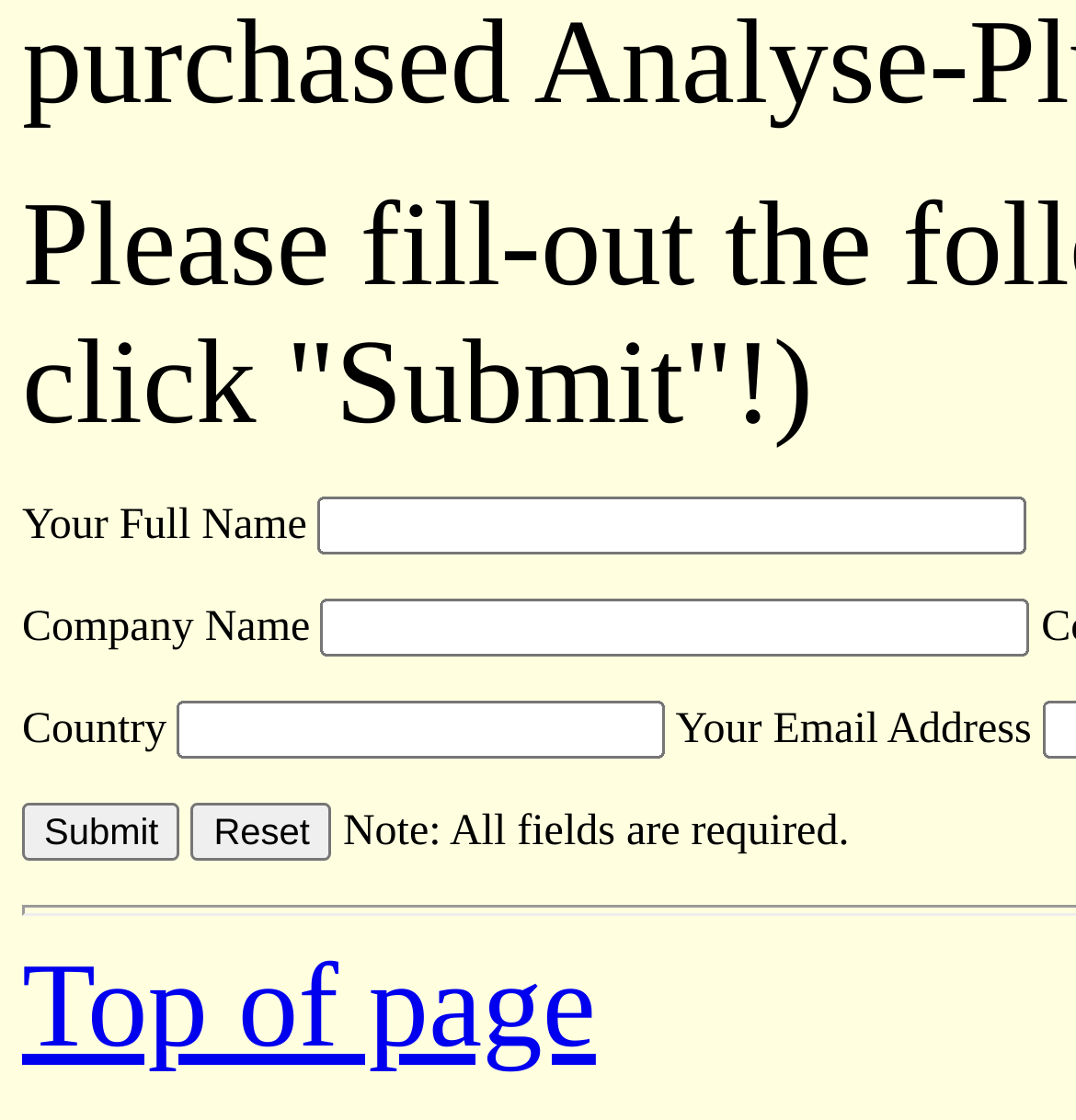What is the position of the 'Submit' button?
Look at the image and provide a detailed response to the question.

I determined the position of the 'Submit' button by comparing the y1 and y2 coordinates of its bounding box with those of other elements. The 'Submit' button has a y1 coordinate of 0.716, which is greater than the y1 coordinates of the text boxes and other elements above it, indicating that it is positioned below the email field.